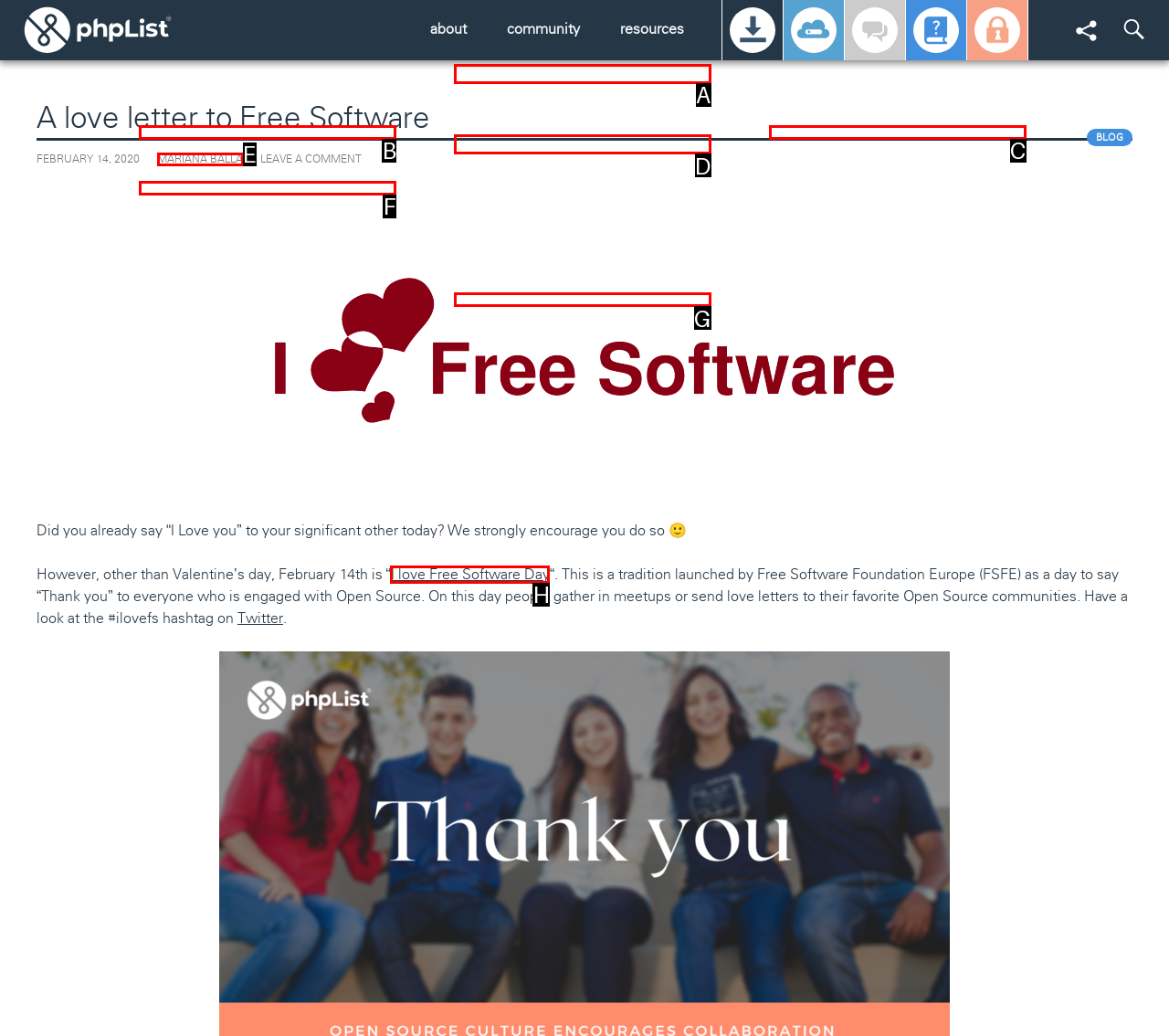Based on the provided element description: Go to phpList.com, identify the best matching HTML element. Respond with the corresponding letter from the options shown.

D